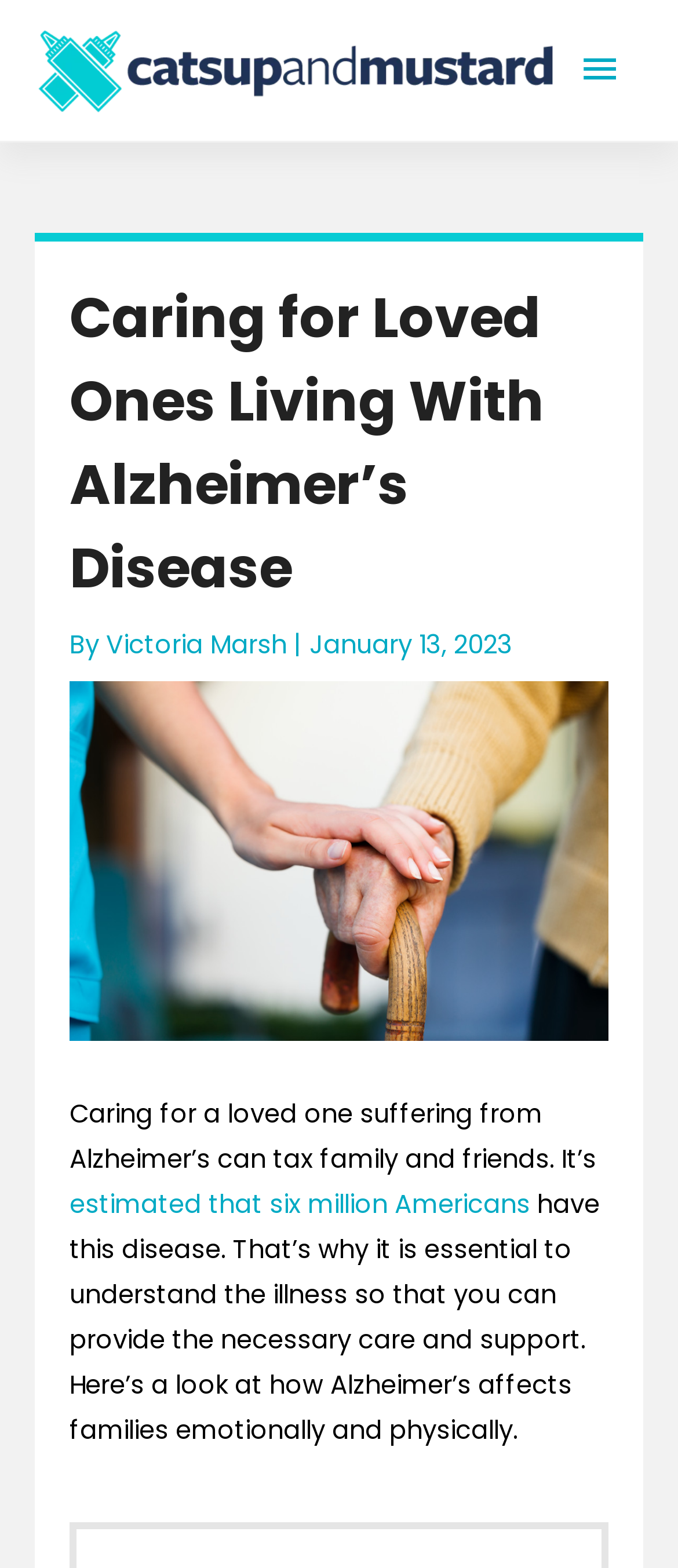What is the topic of the article?
Please provide a single word or phrase as your answer based on the screenshot.

Caring for loved ones with Alzheimer's